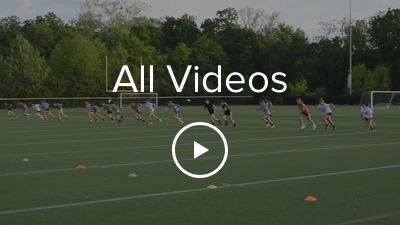What is the setting of the training environment?
Answer with a single word or phrase, using the screenshot for reference.

Outdoor